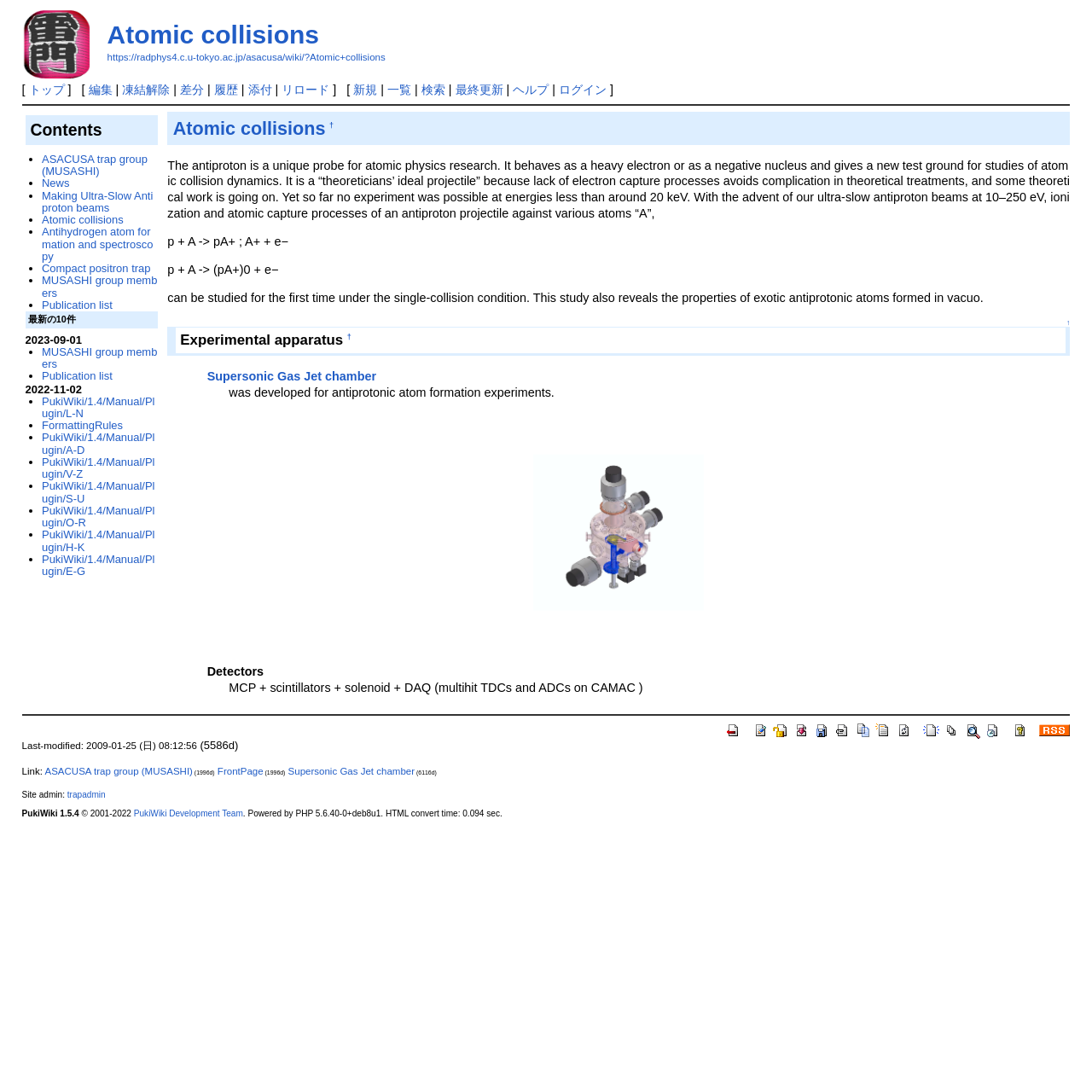Use one word or a short phrase to answer the question provided: 
What is the name of the group?

ASACUSA MUSASHI group